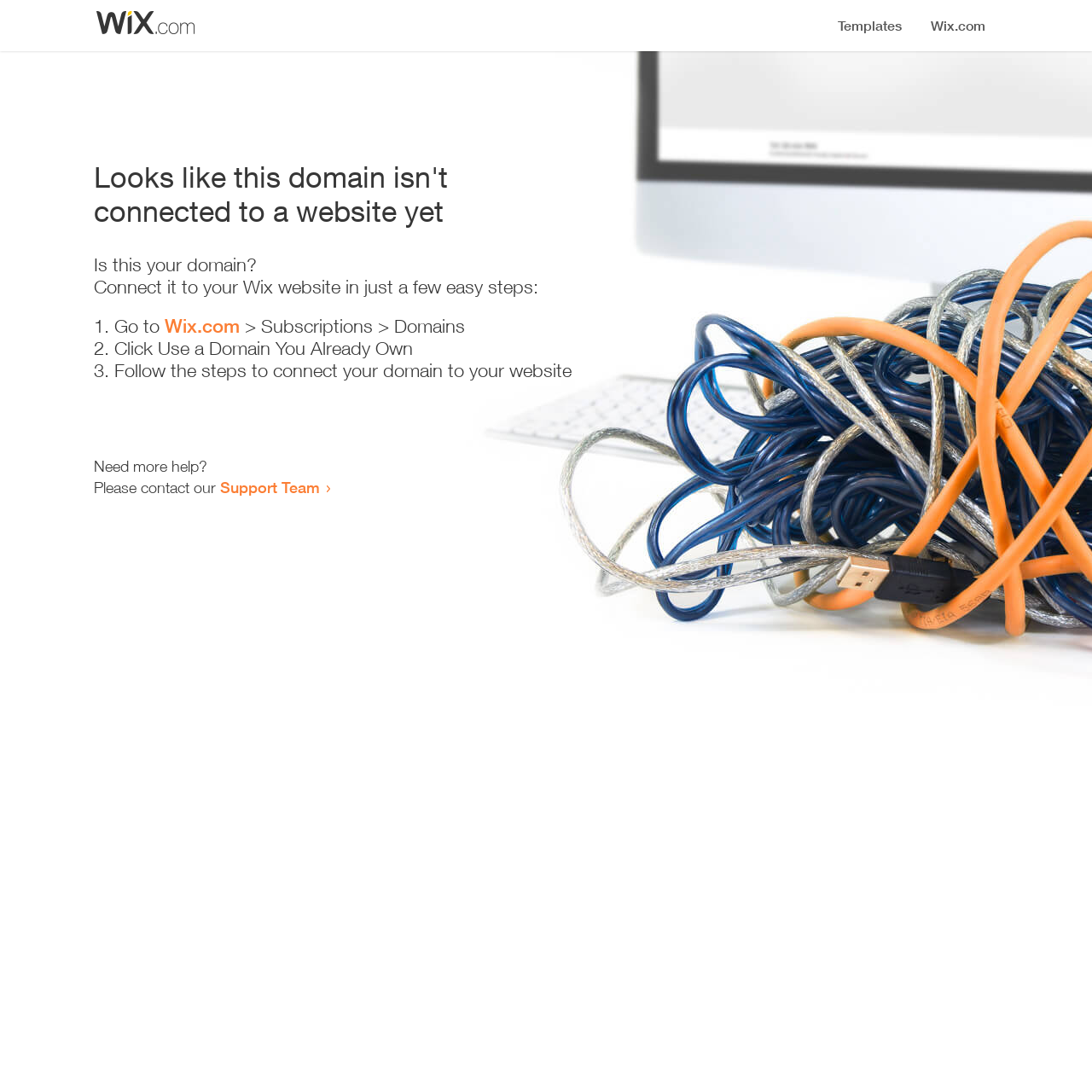What is the current status of the domain?
Refer to the image and provide a one-word or short phrase answer.

Not connected